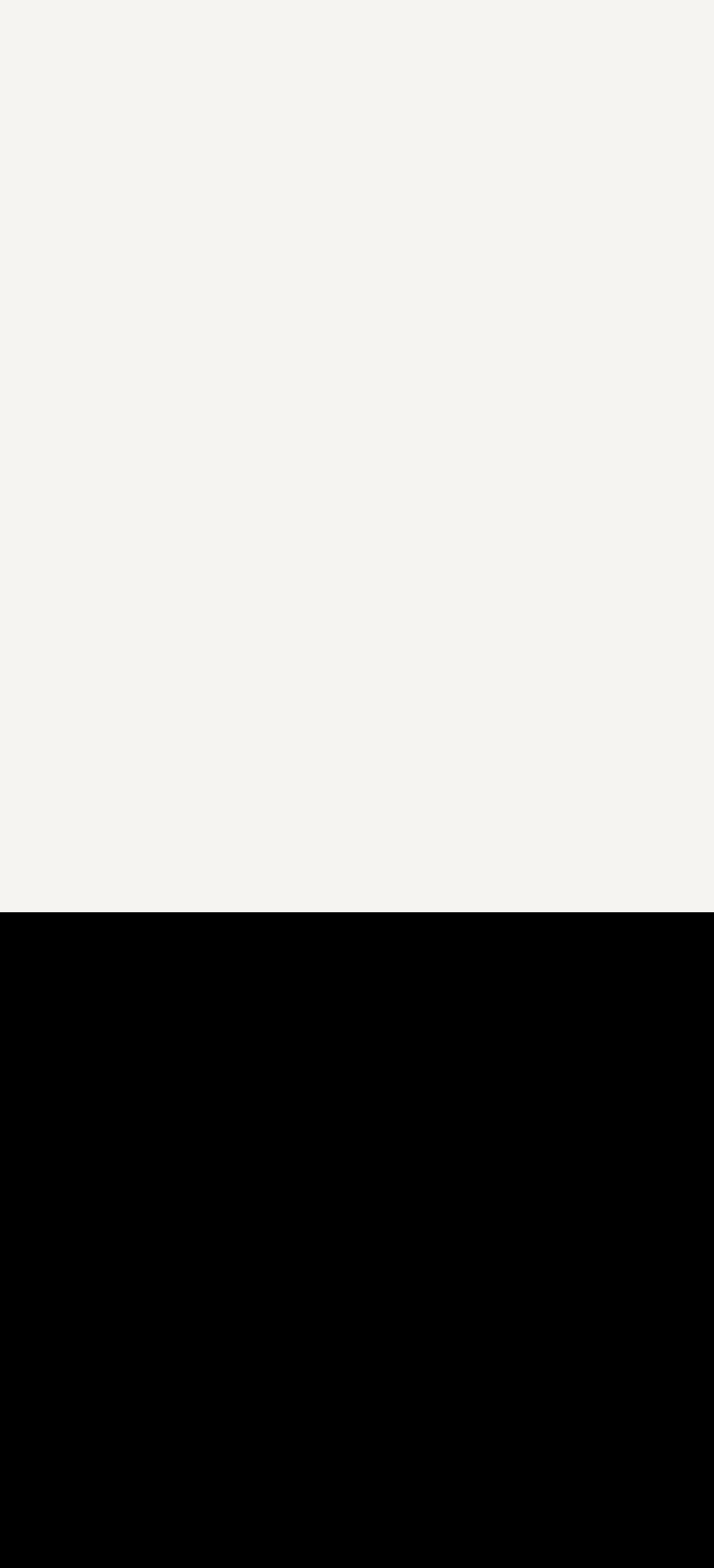Please identify the bounding box coordinates of the region to click in order to complete the given instruction: "Click on the 'Custom painting' link". The coordinates should be four float numbers between 0 and 1, i.e., [left, top, right, bottom].

[0.323, 0.308, 0.548, 0.328]